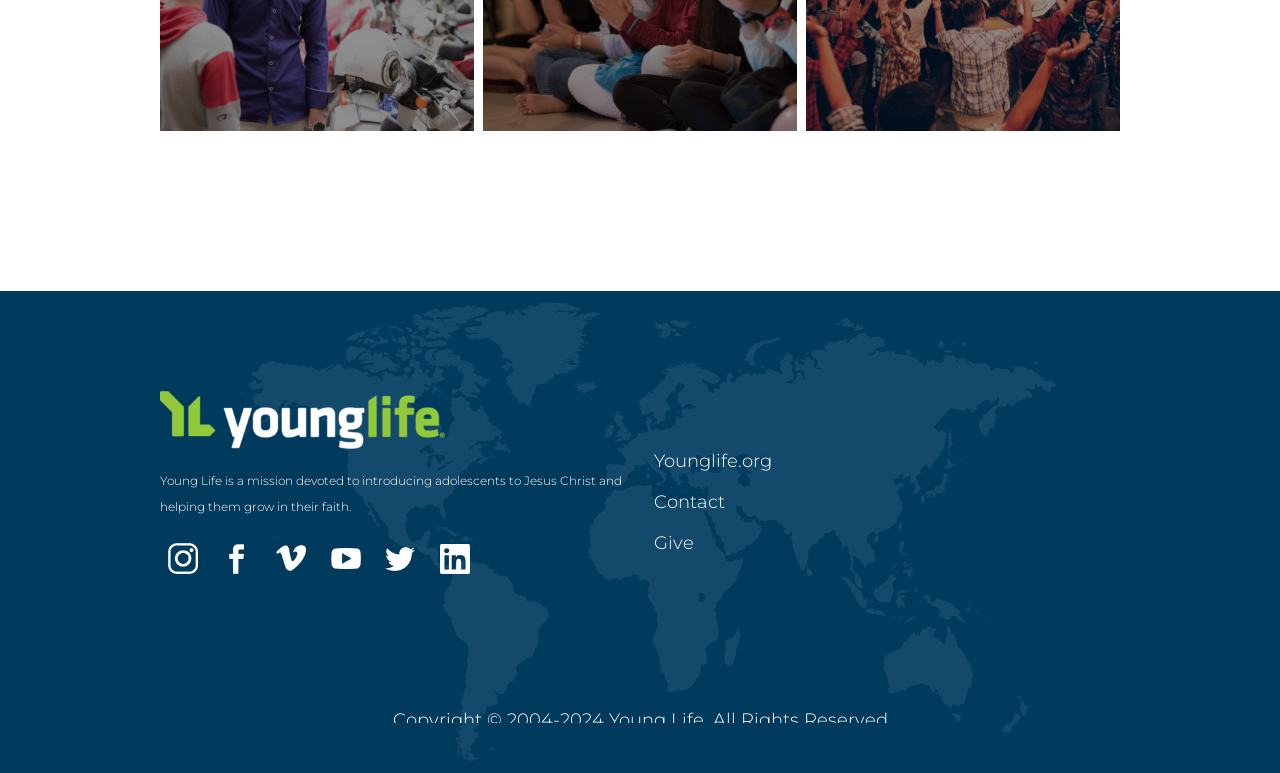What is the main purpose of Young Life?
Using the screenshot, give a one-word or short phrase answer.

Introduce adolescents to Jesus Christ